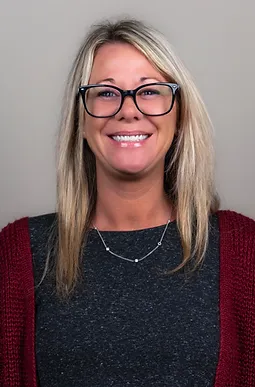What is the color of Marie's cardigan?
Please answer using one word or phrase, based on the screenshot.

Maroon